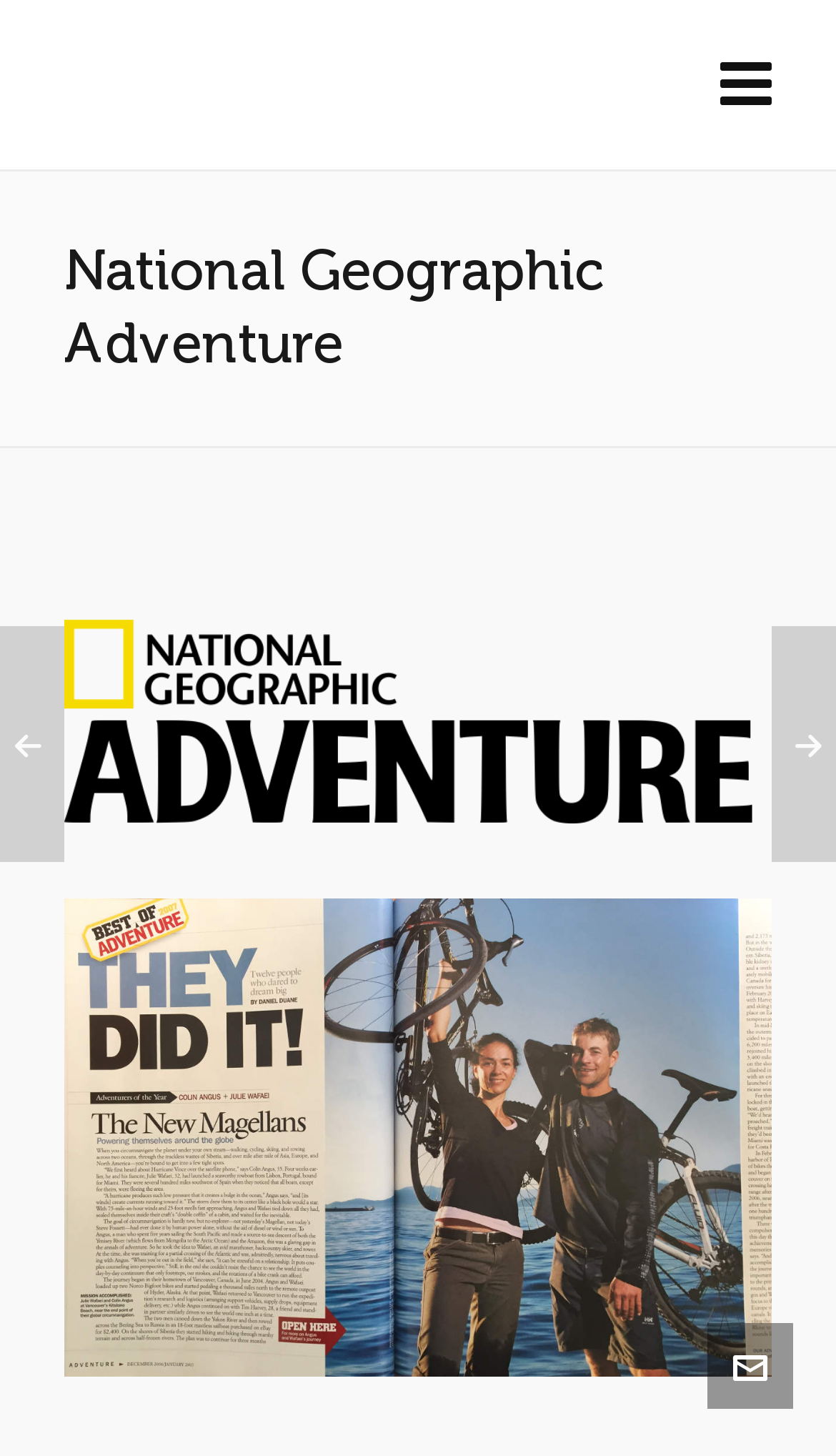Extract the top-level heading from the webpage and provide its text.

National Geographic Adventure